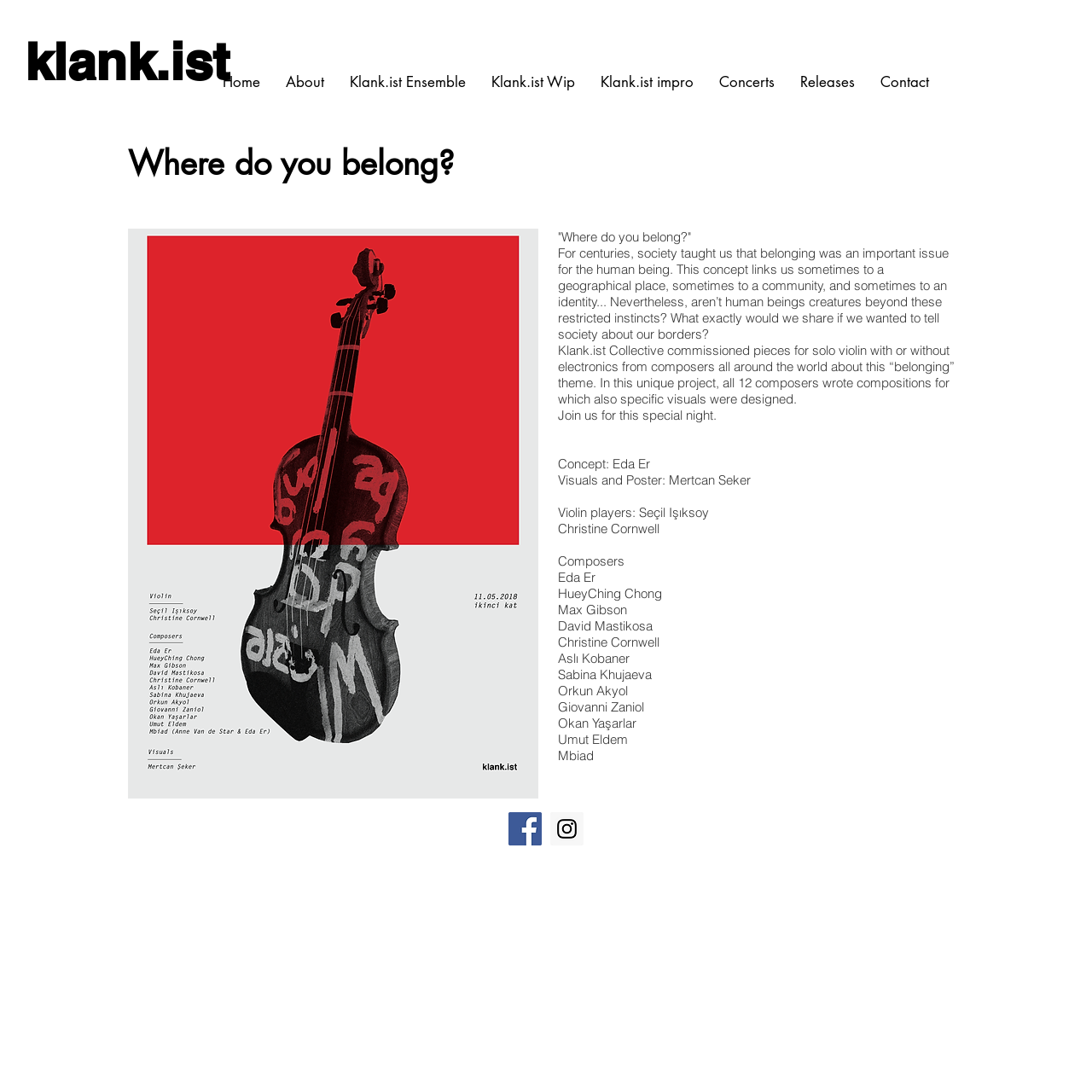Answer the question below in one word or phrase:
How many composers are listed?

12